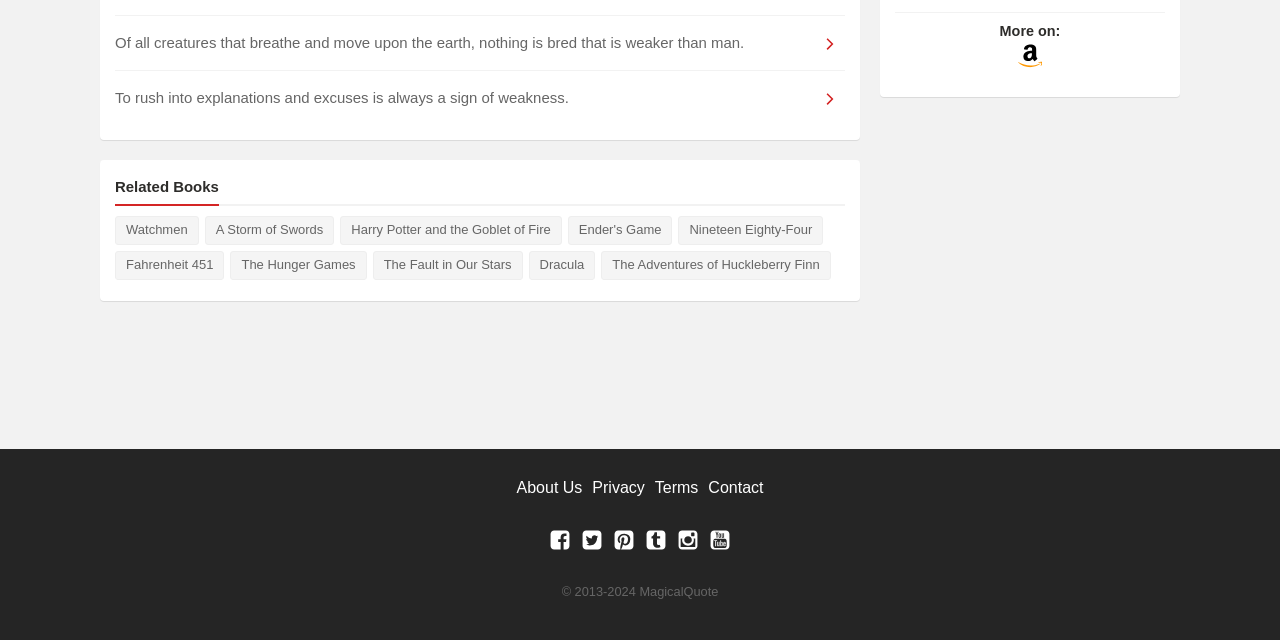Find the bounding box of the UI element described as: "Nineteen Eighty-Four". The bounding box coordinates should be given as four float values between 0 and 1, i.e., [left, top, right, bottom].

[0.53, 0.338, 0.643, 0.383]